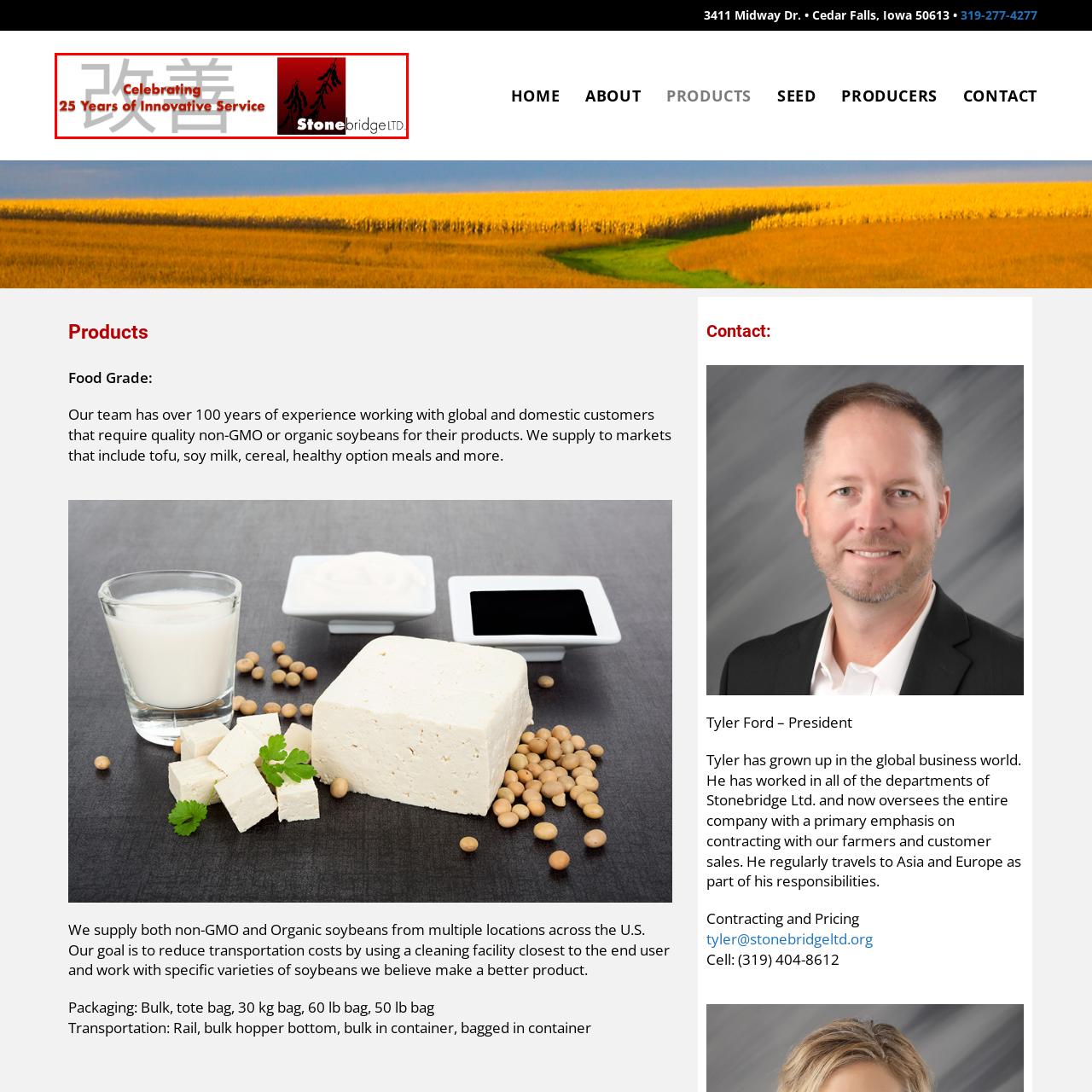What is the focus of Stonebridge Ltd.?
Pay attention to the image within the red bounding box and answer using just one word or a concise phrase.

Agriculture